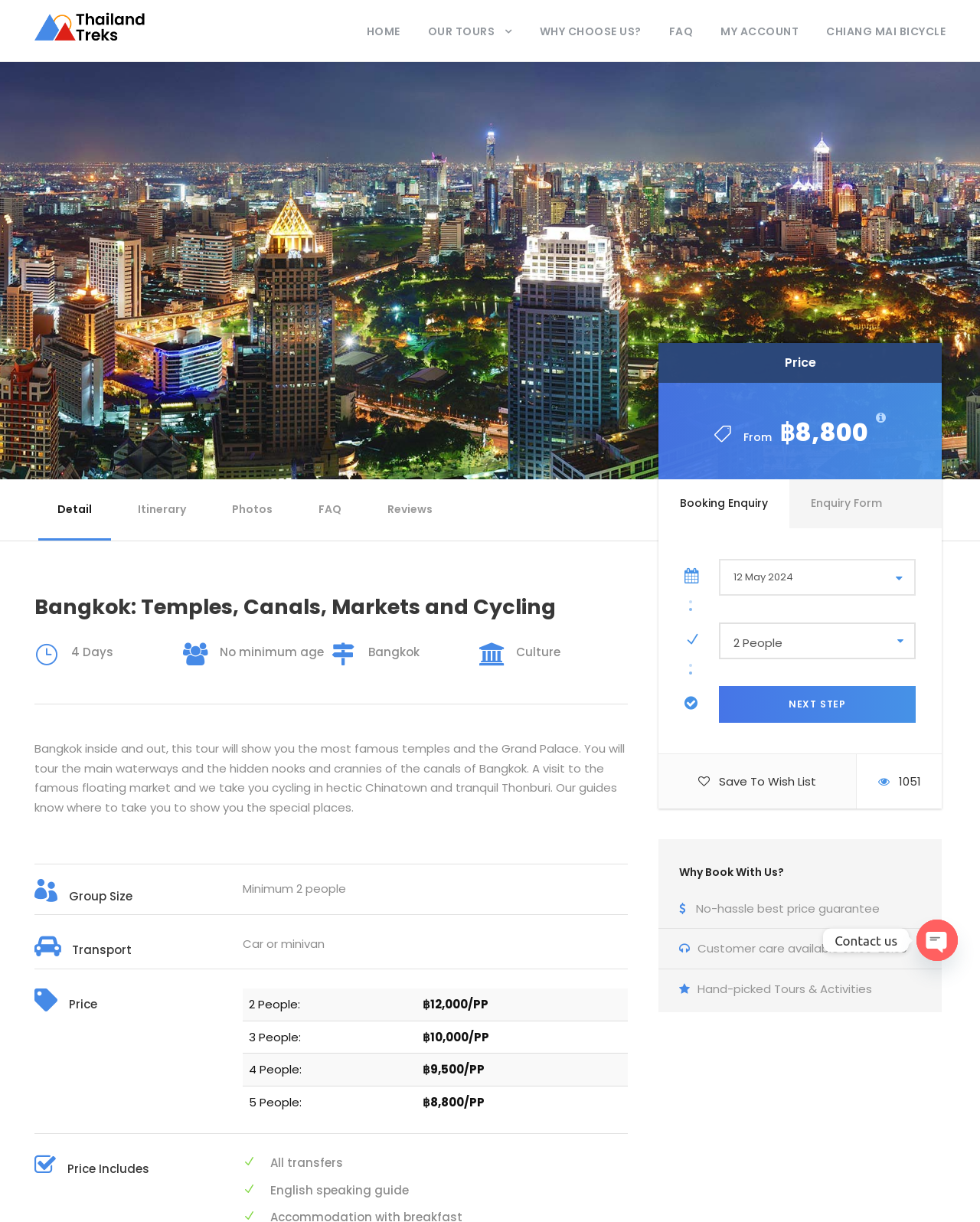Refer to the image and offer a detailed explanation in response to the question: What is the name of the city where this tour takes place?

I found this information by looking at the tour details section, where it says 'Bangkok'.